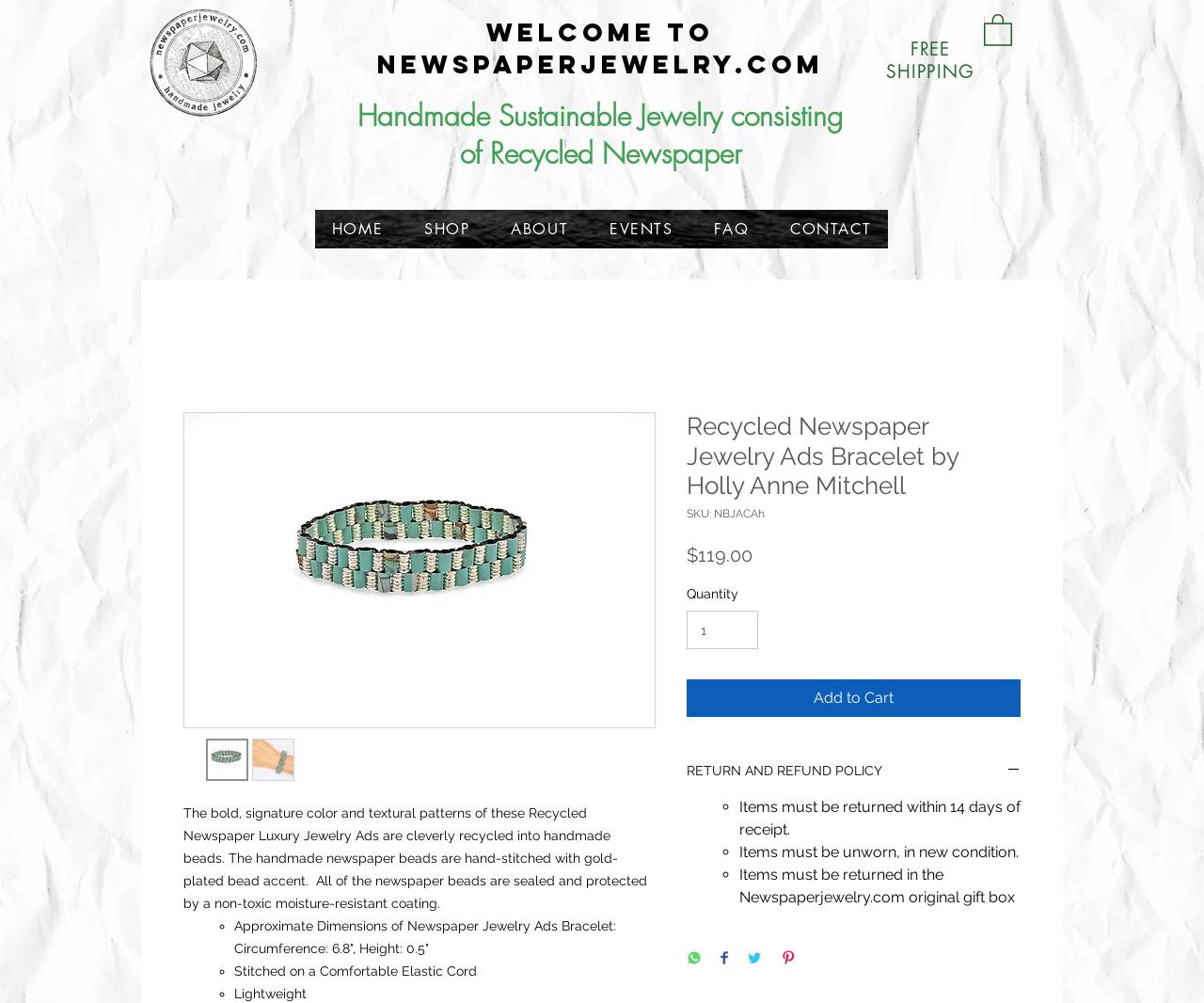Please identify the bounding box coordinates of the element's region that I should click in order to complete the following instruction: "Search for something". The bounding box coordinates consist of four float numbers between 0 and 1, i.e., [left, top, right, bottom].

None